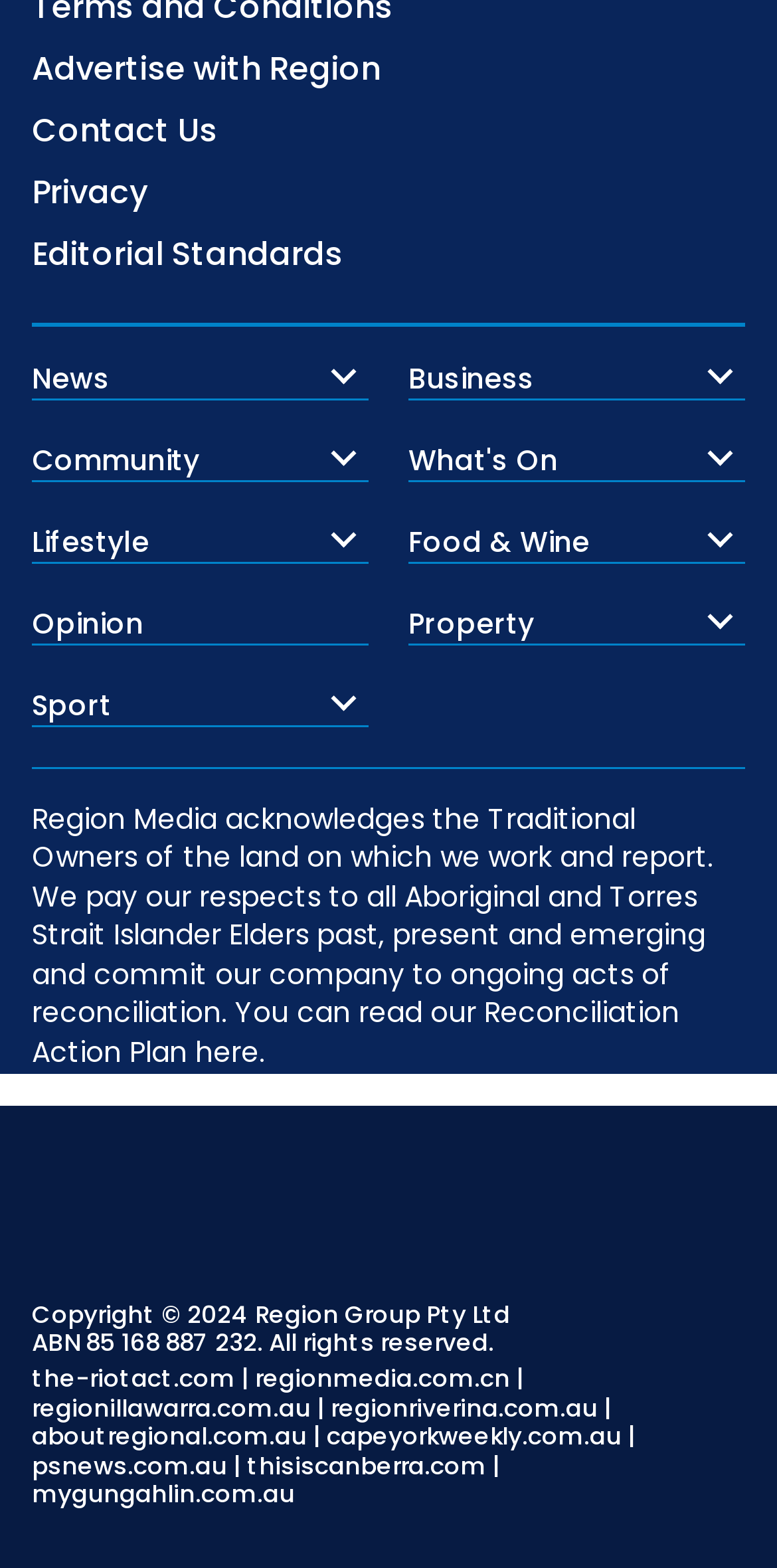Answer the question below with a single word or a brief phrase: 
What is the name of the media company?

Region Media